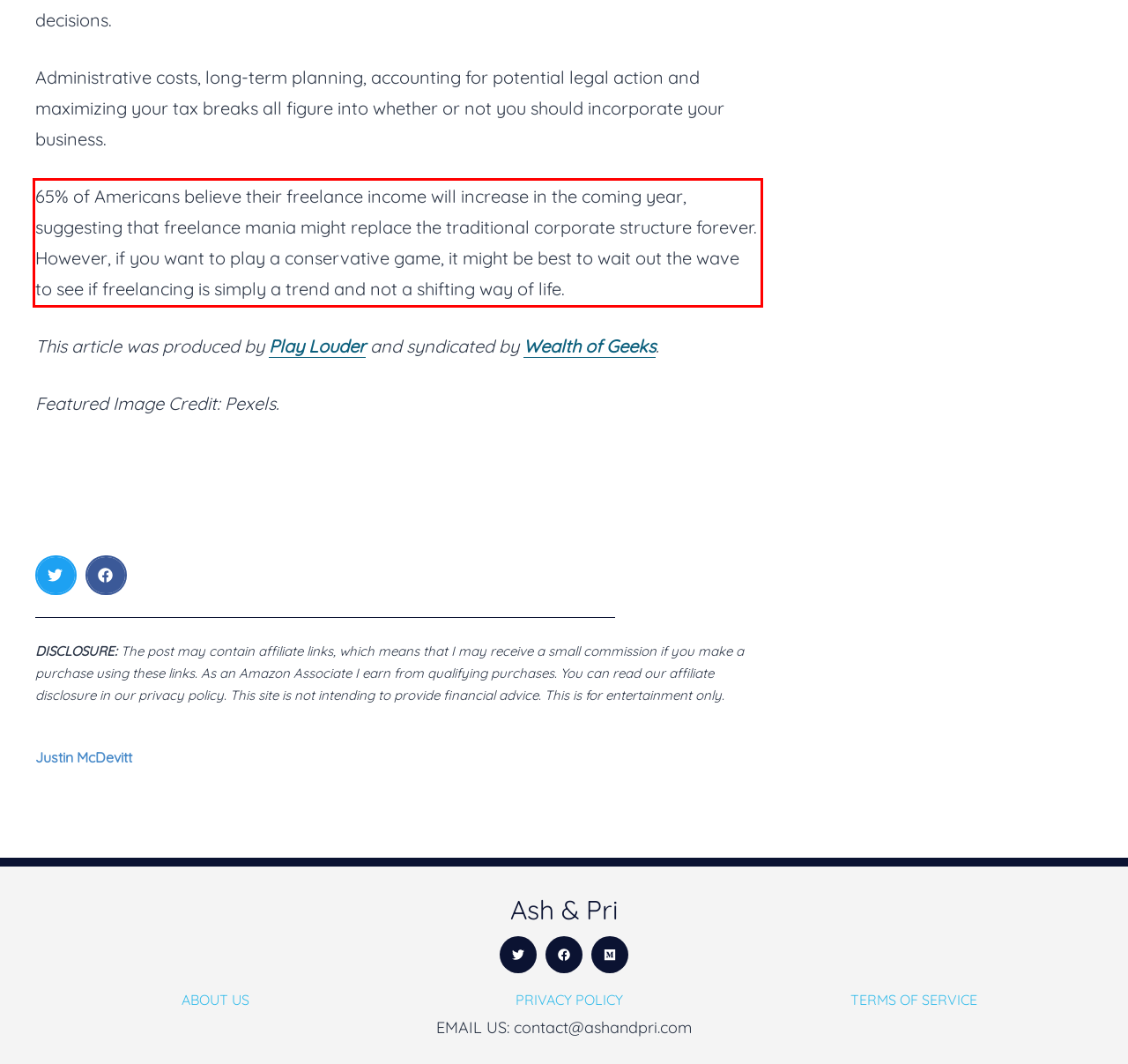Analyze the webpage screenshot and use OCR to recognize the text content in the red bounding box.

65% of Americans believe their freelance income will increase in the coming year, suggesting that freelance mania might replace the traditional corporate structure forever. However, if you want to play a conservative game, it might be best to wait out the wave to see if freelancing is simply a trend and not a shifting way of life.